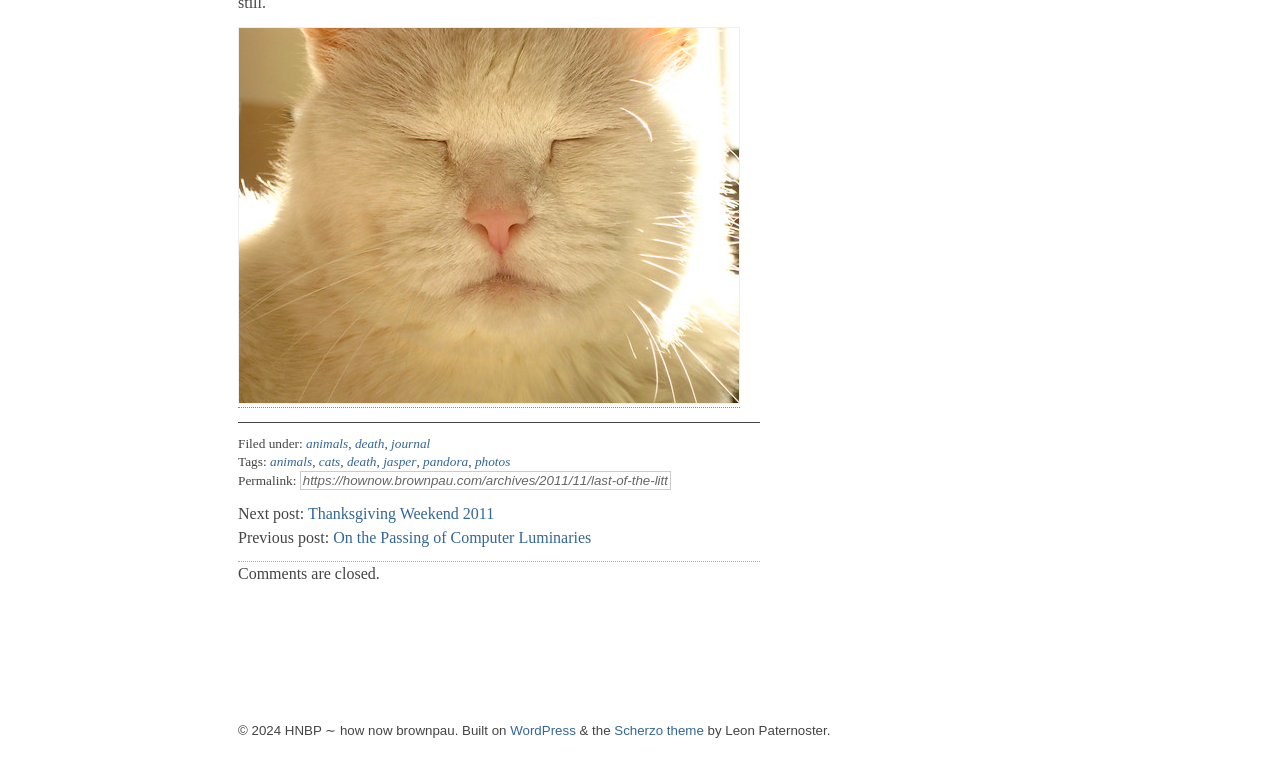Can you provide the bounding box coordinates for the element that should be clicked to implement the instruction: "Click the 'WordPress' link"?

[0.399, 0.944, 0.45, 0.964]